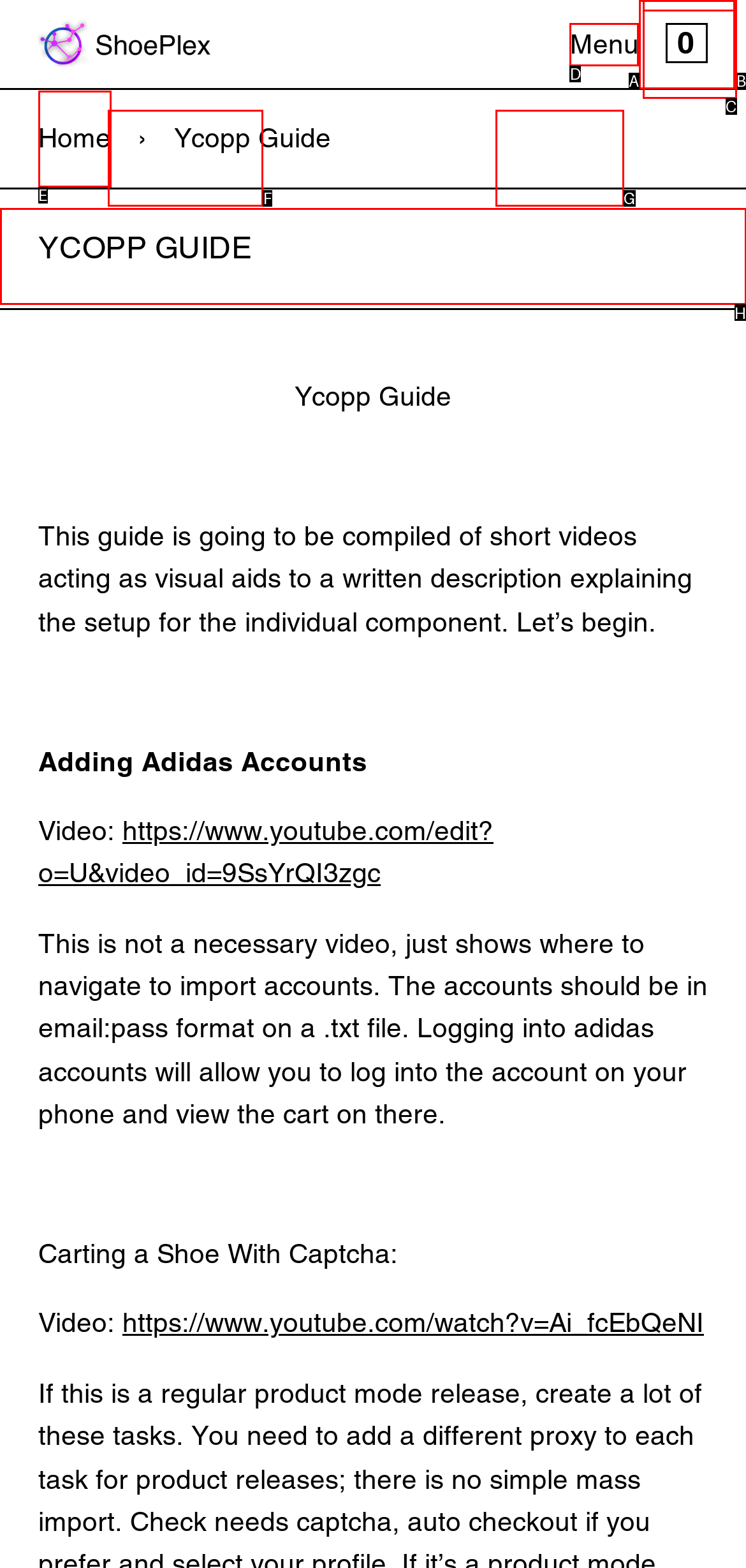To execute the task: Click the 'Menu' button, which one of the highlighted HTML elements should be clicked? Answer with the option's letter from the choices provided.

D